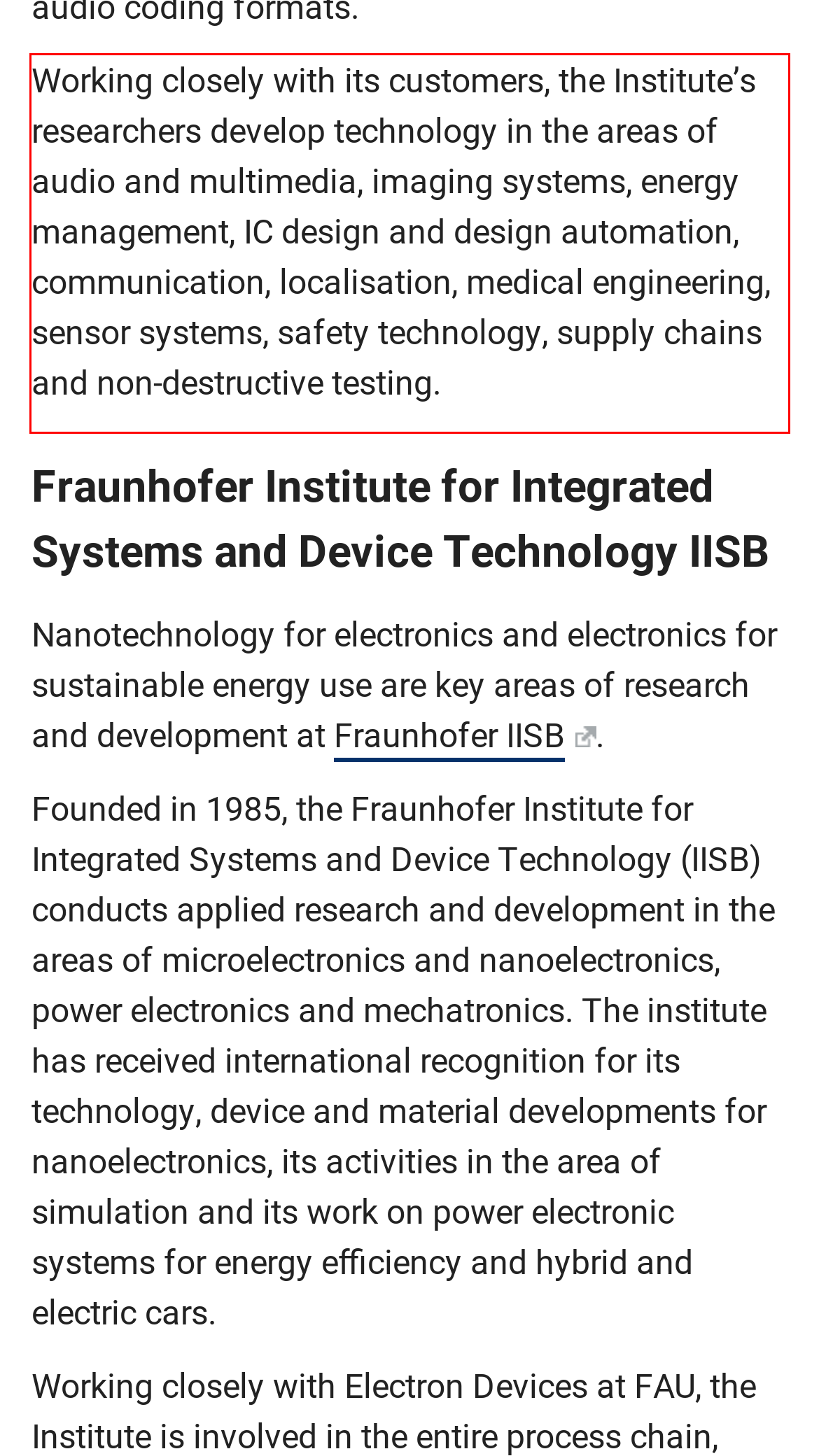Please perform OCR on the text within the red rectangle in the webpage screenshot and return the text content.

Working closely with its customers, the Institute’s researchers develop technology in the areas of audio and multimedia, imaging systems, energy management, IC design and design automation, communication, localisation, medical engineering, sensor systems, safety technology, supply chains and non-destructive testing.